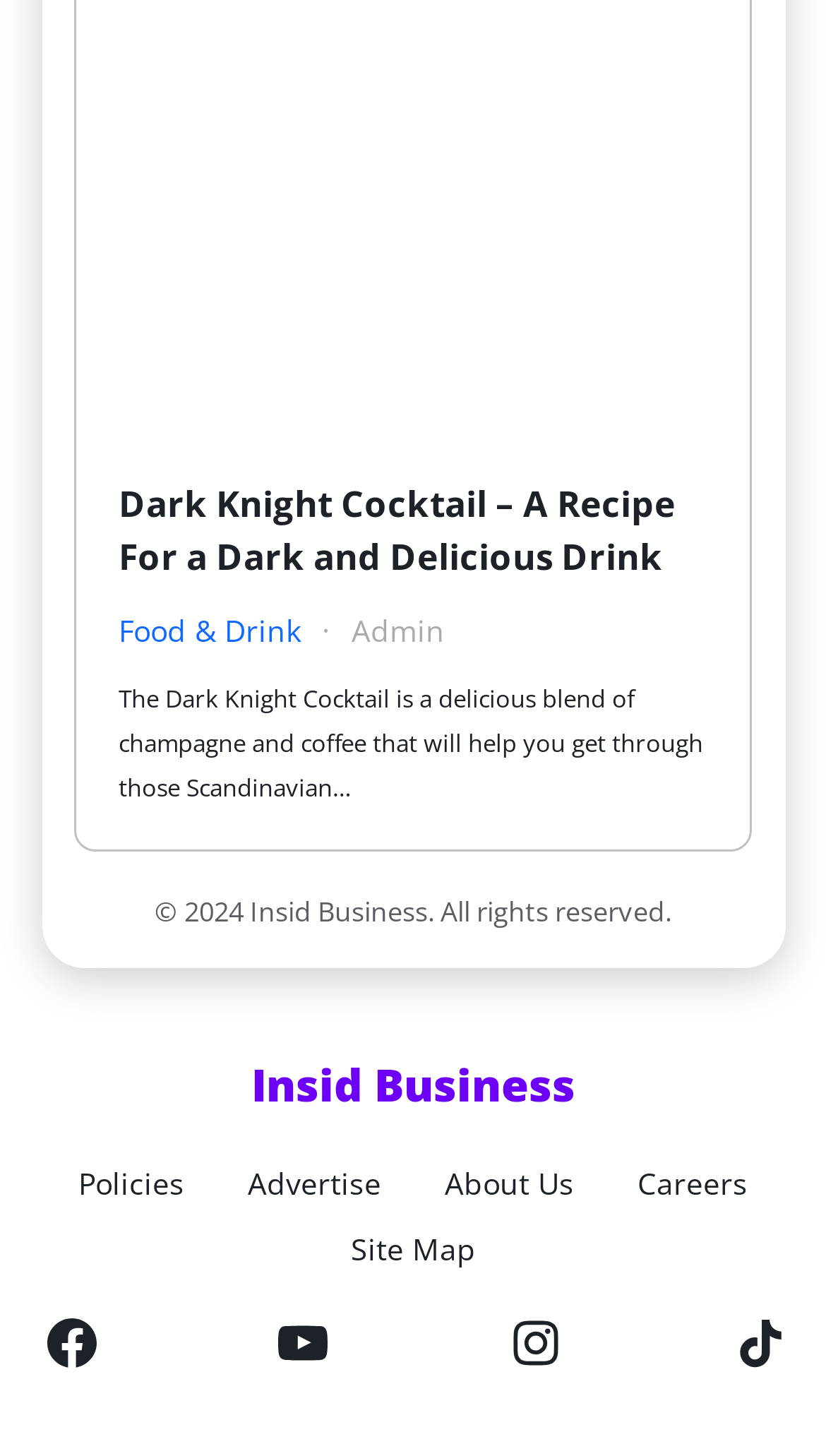Answer the question below in one word or phrase:
What is the copyright year of the website?

2024